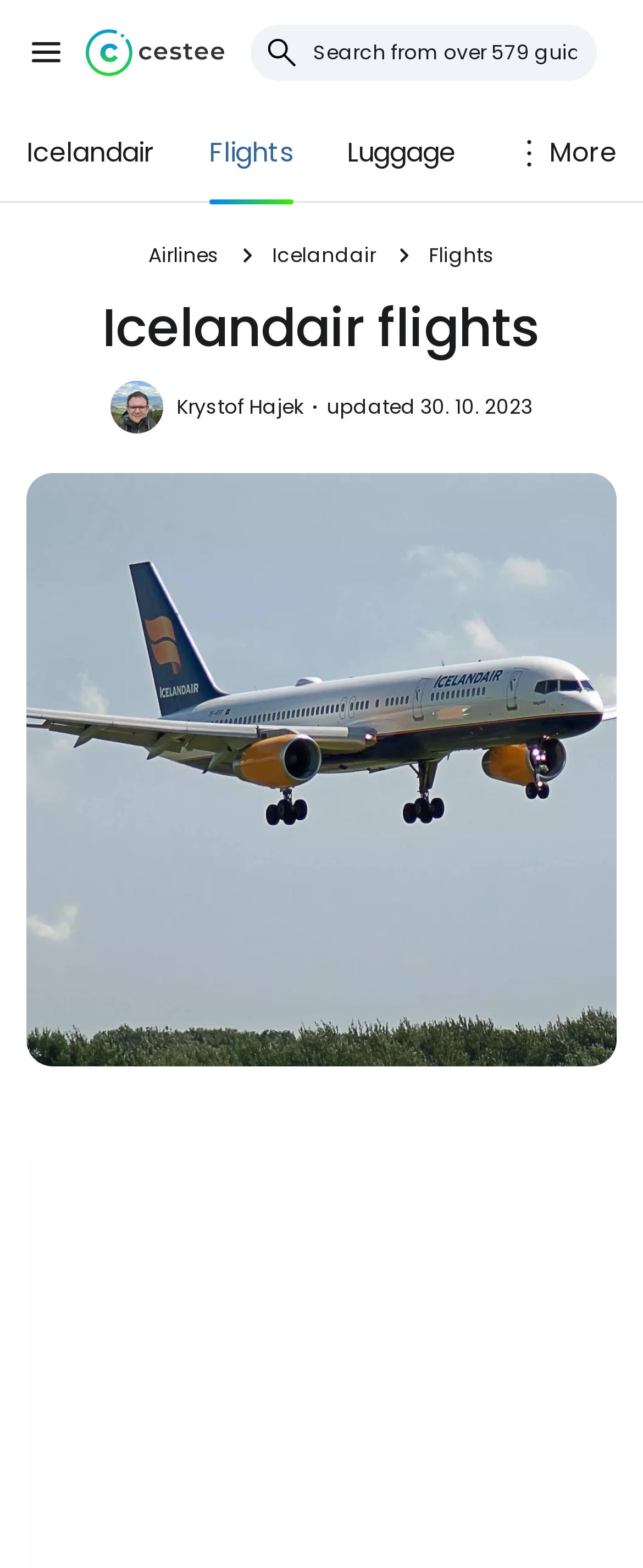Offer an in-depth caption of the entire webpage.

The webpage appears to be a travel-related page, specifically focused on Icelandair flights. At the top left corner, there is a small Icelandair logo image. Next to it, there is a toggle menu button with an accompanying image. Below these elements, there is a search bar with a placeholder text "Search from over 579 guides". 

On the top right side, there are several links, including "Cestee home page", "Icelandair", "Flights", "Luggage", and "More". The "More" button has a small image beside it. 

Below the top navigation section, there is a large heading that reads "Icelandair flights". Underneath this heading, there are more links, including "Airlines", "Icelandair", and "Flights". 

On the right side of the page, there is a section with a link to "Krystof Hajek" and a static text indicating that the content was "updated 30. 10. 2023". 

The most prominent feature on the page is a large image of Icelandair, which takes up a significant portion of the page. The image is positioned below the heading and the links section. 

There are two more small images on the page, one on the top right side and another on the bottom left side, but their purposes are unclear.